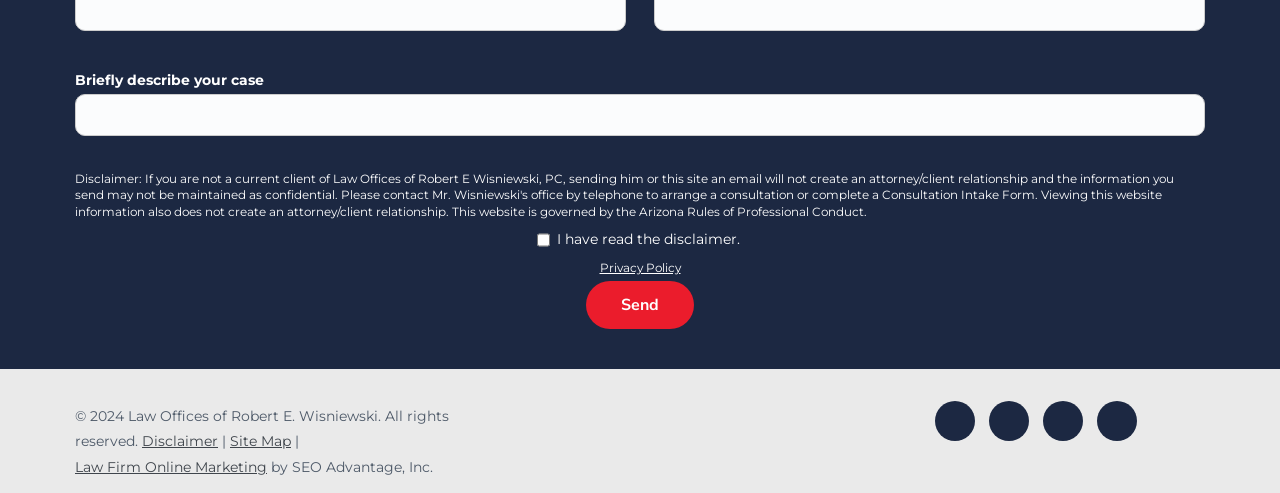Refer to the image and offer a detailed explanation in response to the question: What is the purpose of the textbox?

The textbox is labeled 'Briefly describe your case' and is required, indicating that it is meant for users to input a brief description of their case, likely for legal consultation or assistance.